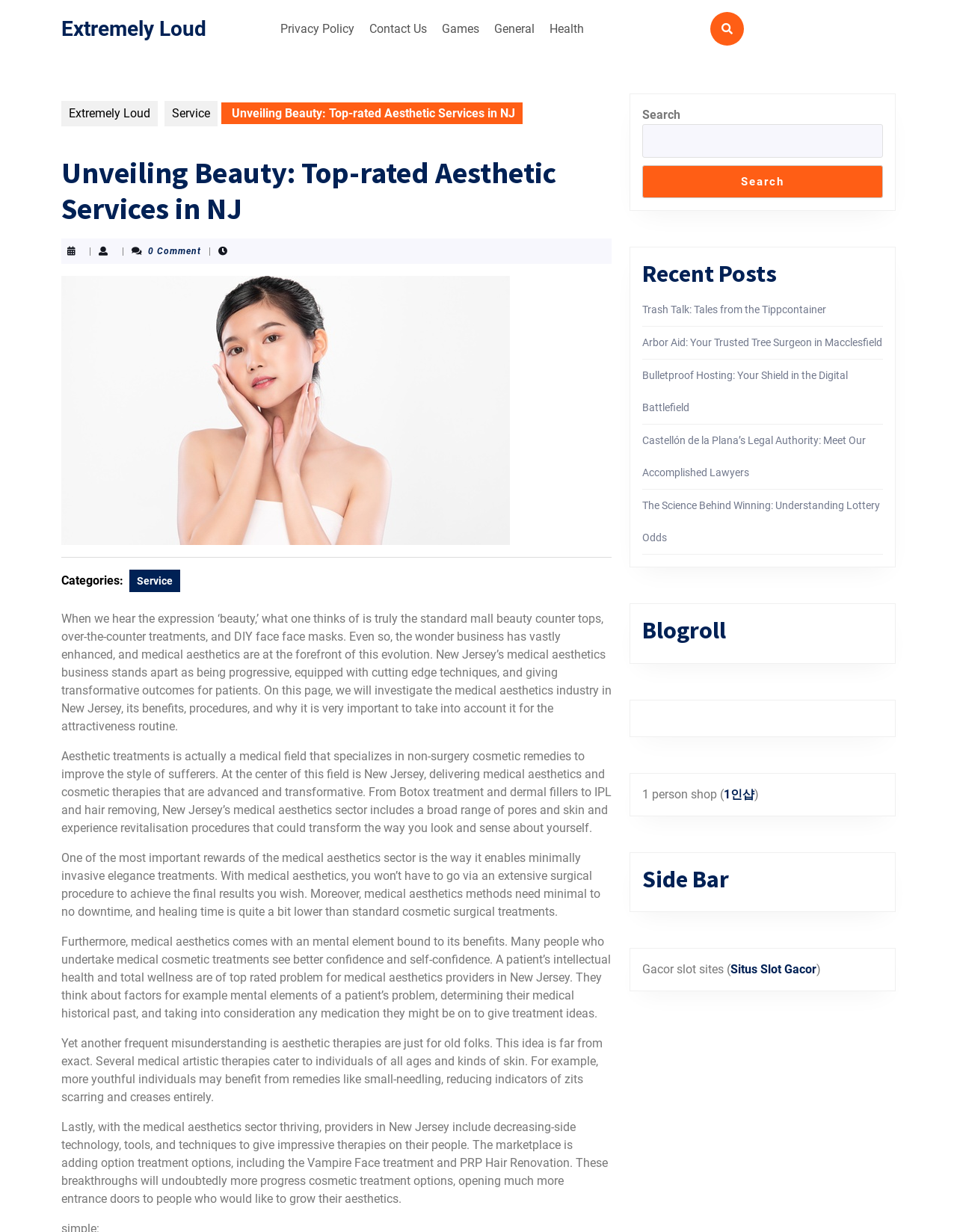Locate the bounding box coordinates of the element I should click to achieve the following instruction: "Click the 'Privacy Policy' link".

[0.287, 0.011, 0.377, 0.035]